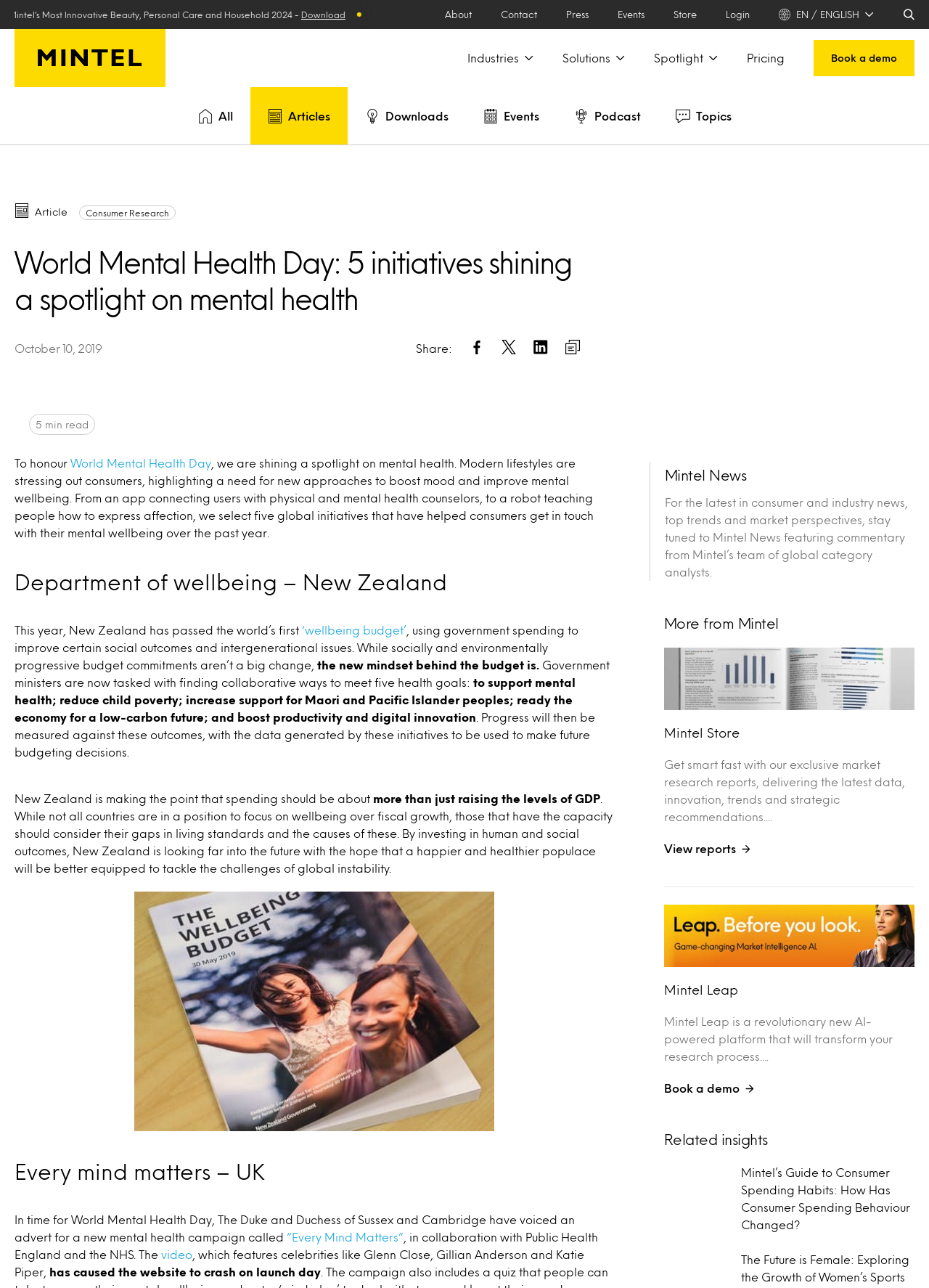Identify the bounding box coordinates for the region to click in order to carry out this instruction: "Click on the 'World Mental Health Day' link". Provide the coordinates using four float numbers between 0 and 1, formatted as [left, top, right, bottom].

[0.076, 0.356, 0.227, 0.363]